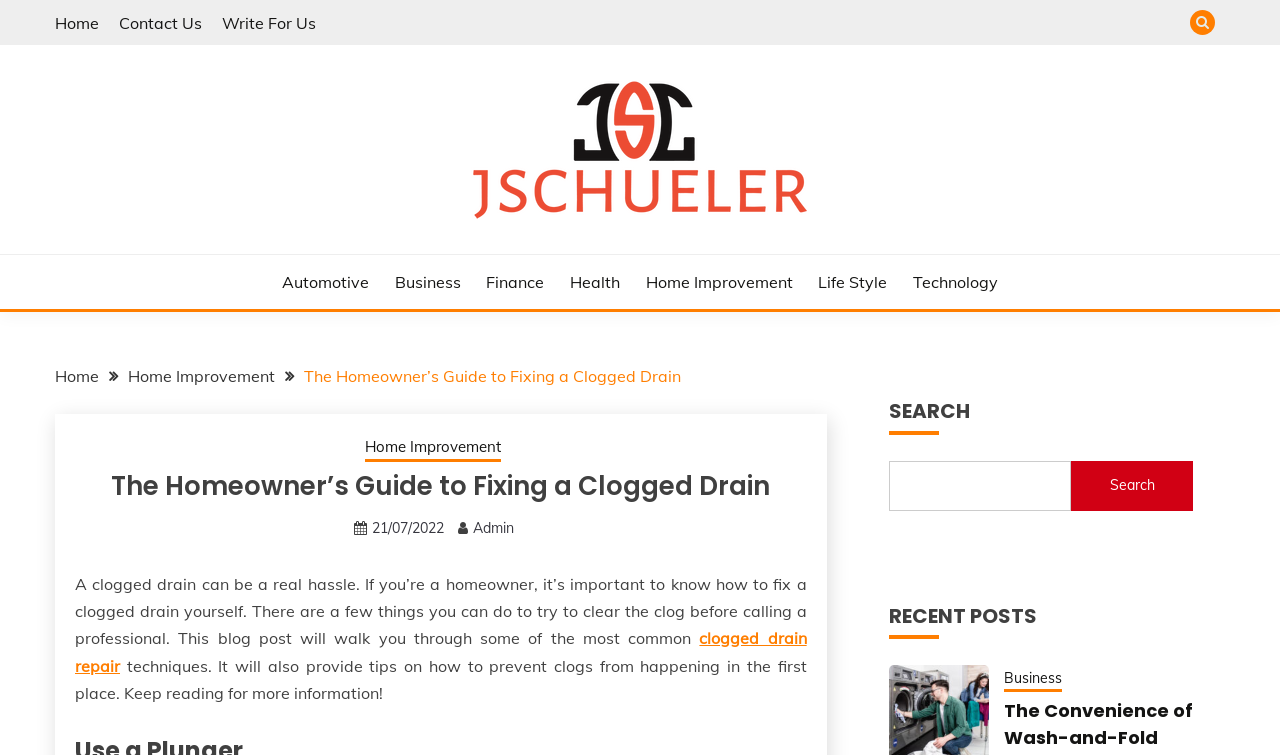Find the bounding box coordinates for the area that should be clicked to accomplish the instruction: "contact us".

[0.093, 0.017, 0.158, 0.043]